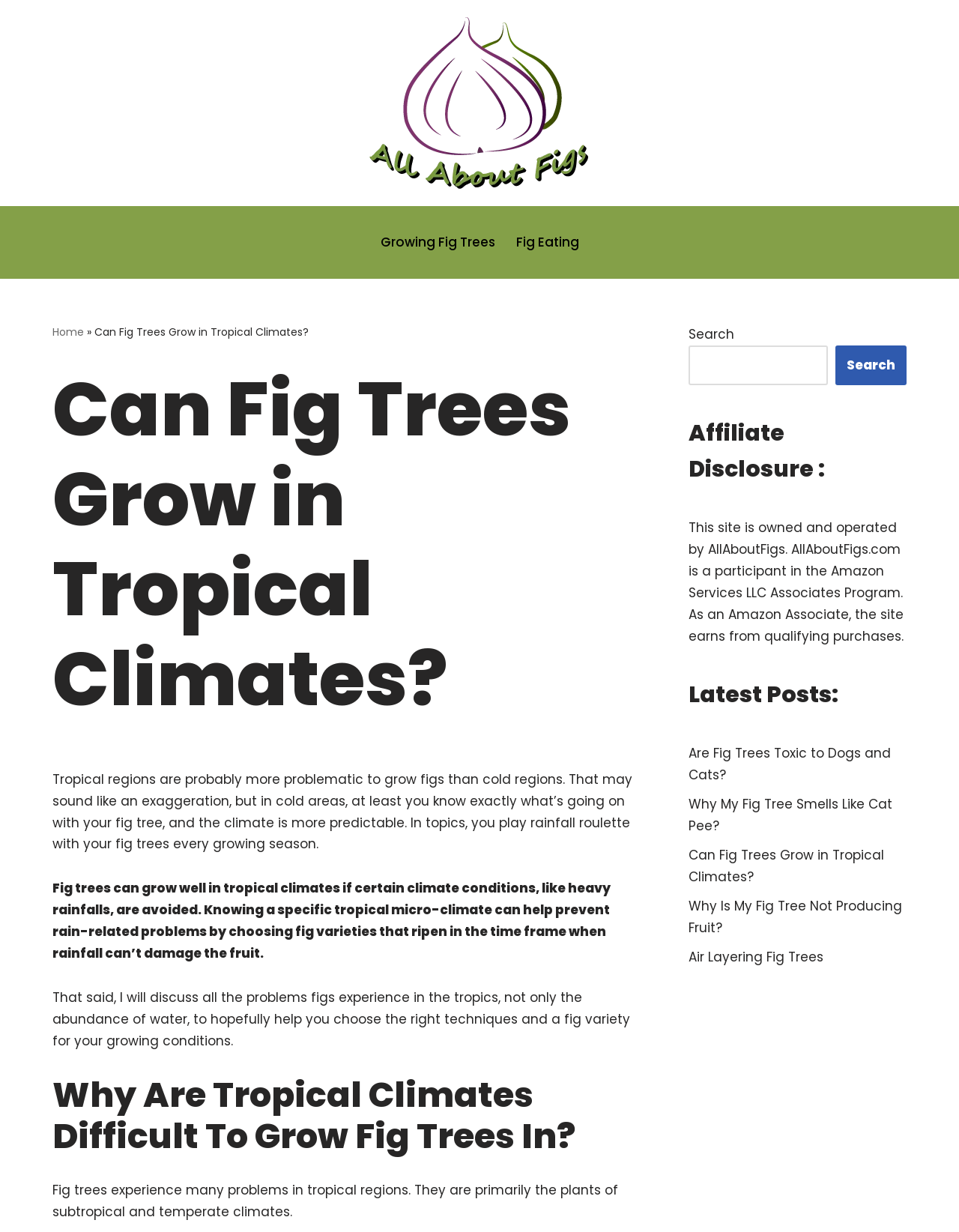Give the bounding box coordinates for the element described as: "March 2019".

None